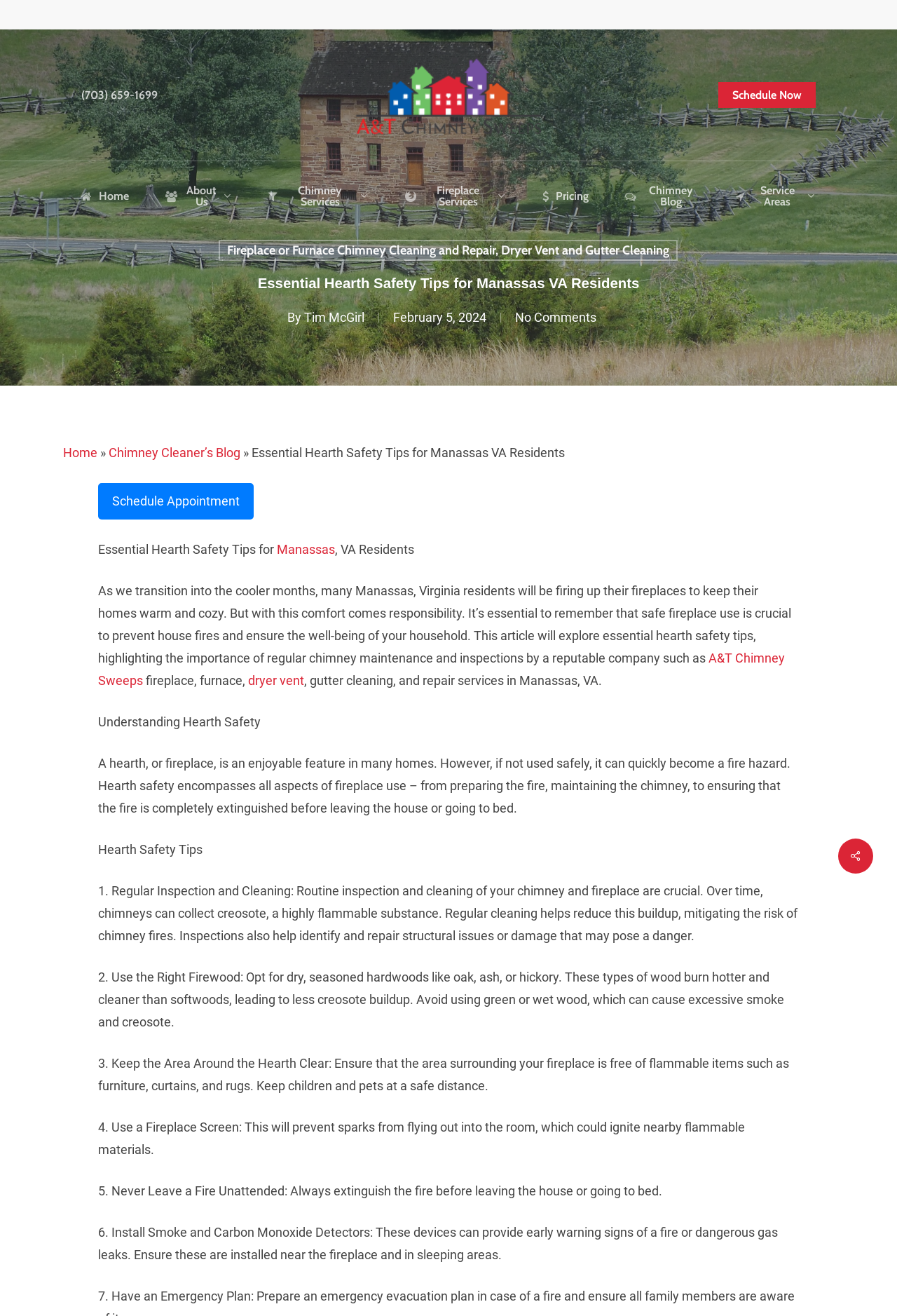Who wrote the article?
Look at the screenshot and give a one-word or phrase answer.

Tim McGirl